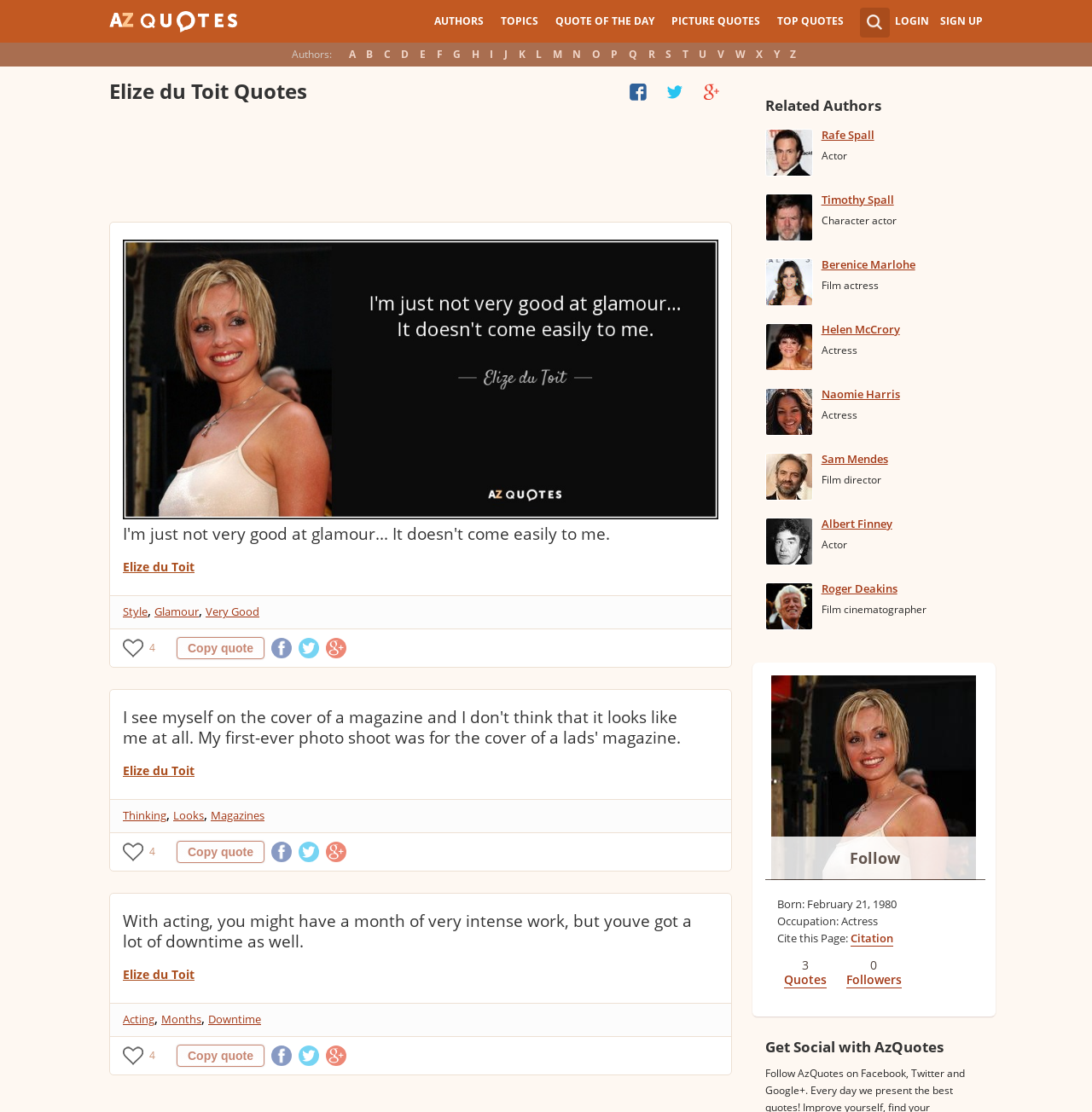Please specify the bounding box coordinates of the area that should be clicked to accomplish the following instruction: "Copy the quote 'I'm just not very good at glamour... It doesn't come easily to me.'". The coordinates should consist of four float numbers between 0 and 1, i.e., [left, top, right, bottom].

[0.112, 0.471, 0.559, 0.49]